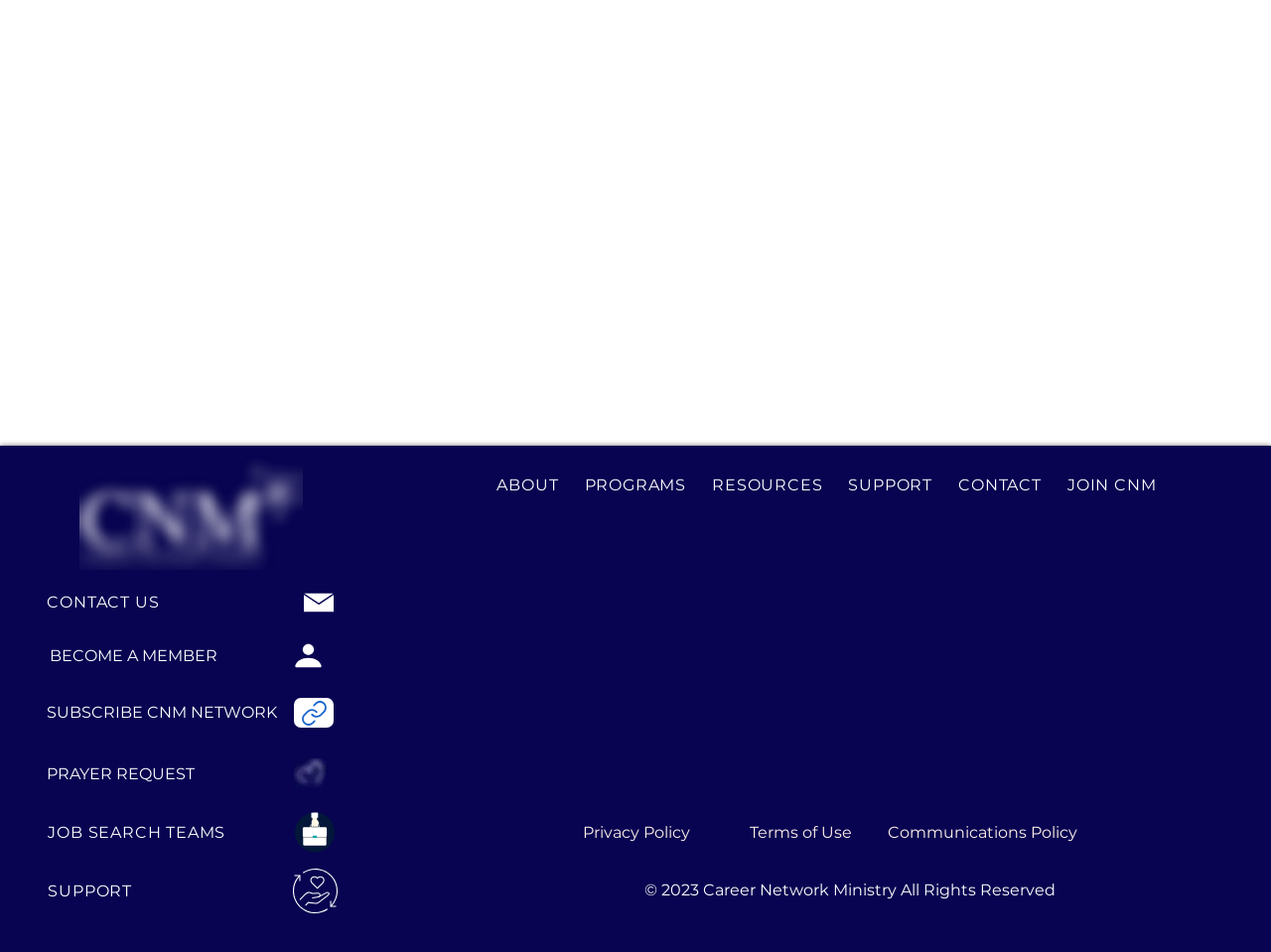Answer the question below with a single word or a brief phrase: 
What is the purpose of the 'PRAYER REQUEST' link?

To submit a prayer request